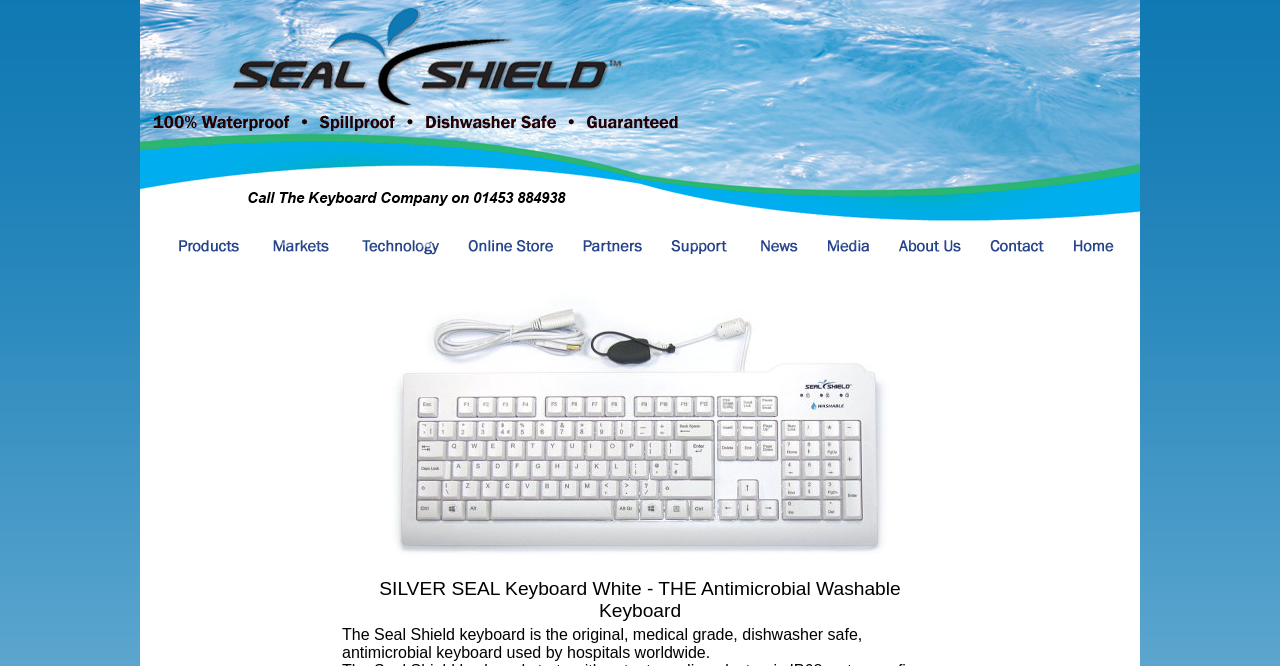Answer the question using only one word or a concise phrase: What is the purpose of the images on this page?

Product images